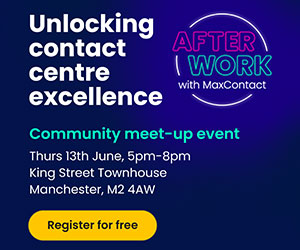Based on the image, please elaborate on the answer to the following question:
What is the duration of the event?

The caption states that the event is scheduled to take place from 5 PM to 8 PM, which implies that the event will last for 3 hours.